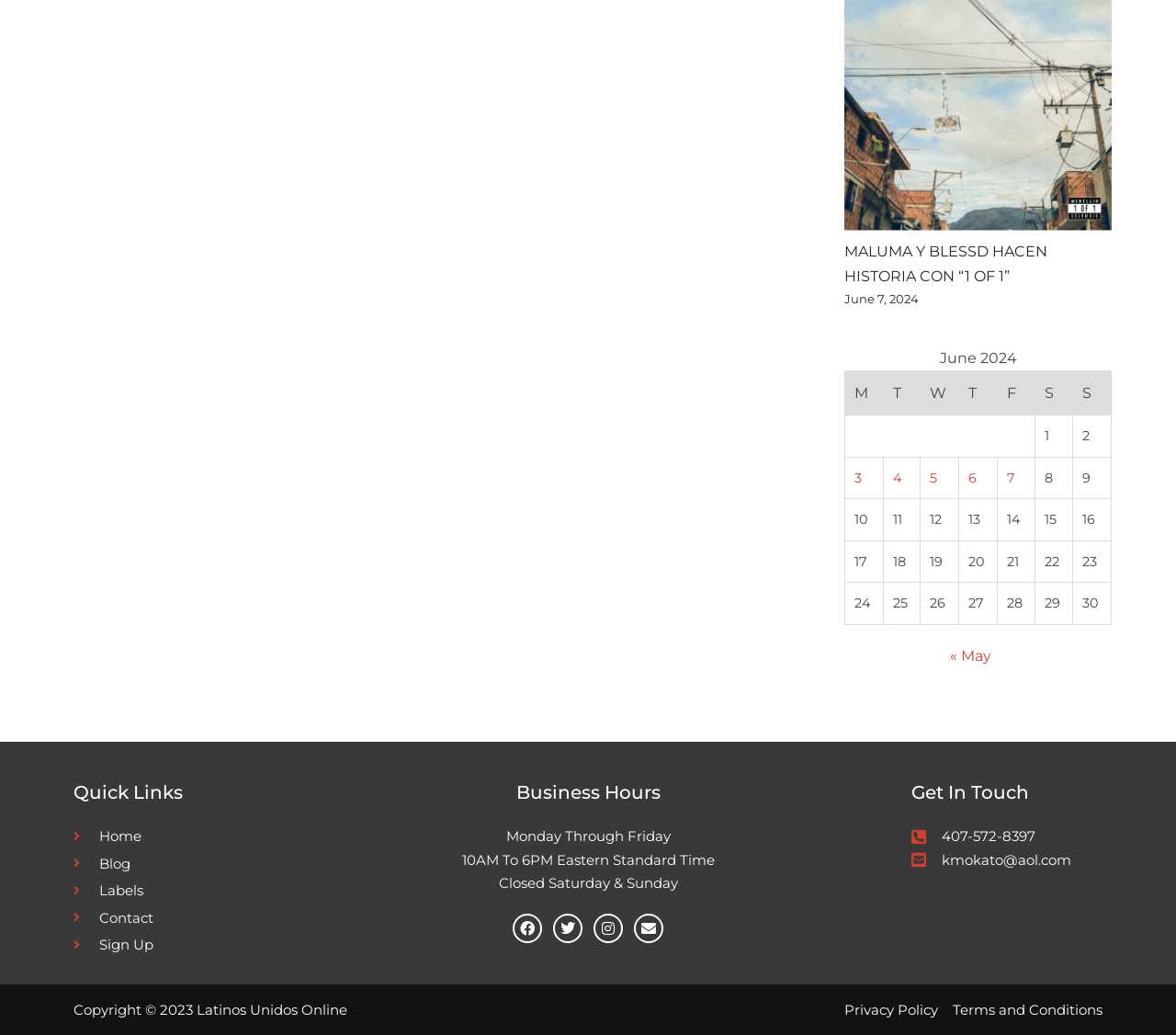What social media platforms are available?
Utilize the image to construct a detailed and well-explained answer.

The social media platforms can be found at the bottom of the webpage. The available platforms are Facebook, Twitter, and Instagram, represented by their respective icons.